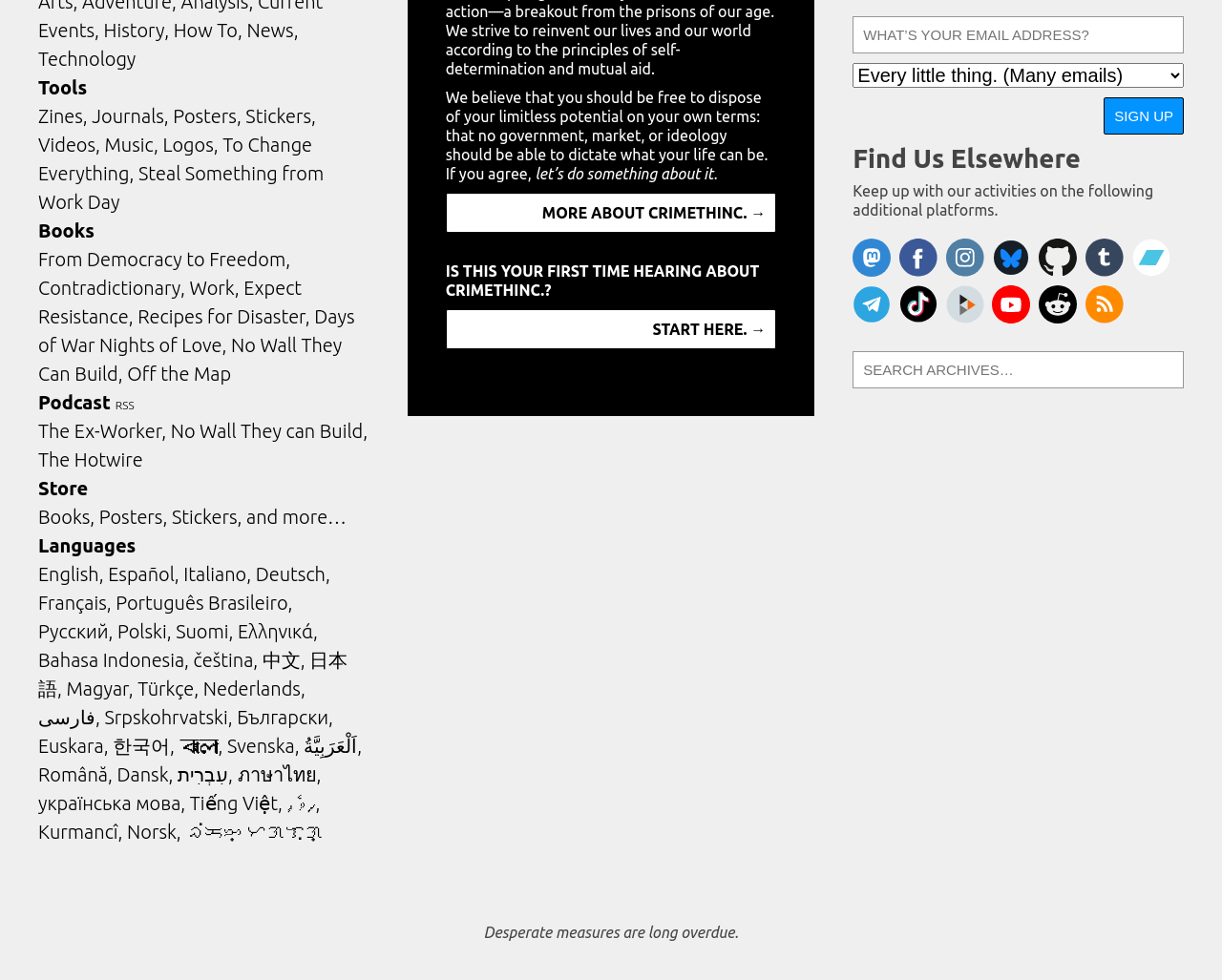What is the main call to action on the website?
Offer a detailed and full explanation in response to the question.

The main call to action on the website appears to be to encourage users to take action and get involved in activism and social change, with phrases such as 'let's do something about it' and links to resources and information.